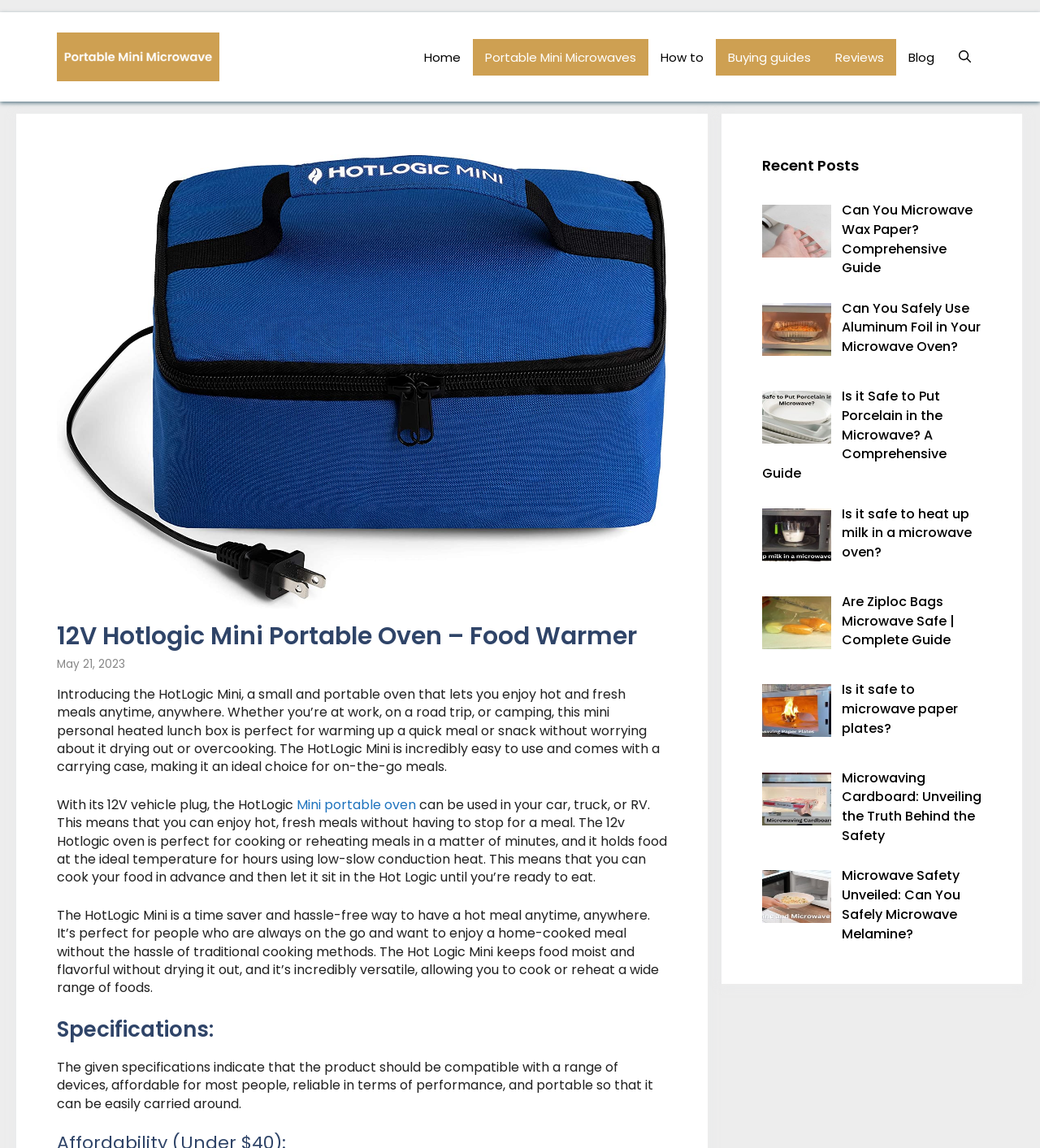Provide the bounding box coordinates of the HTML element described by the text: "aria-label="Open Search Bar"".

[0.91, 0.034, 0.945, 0.065]